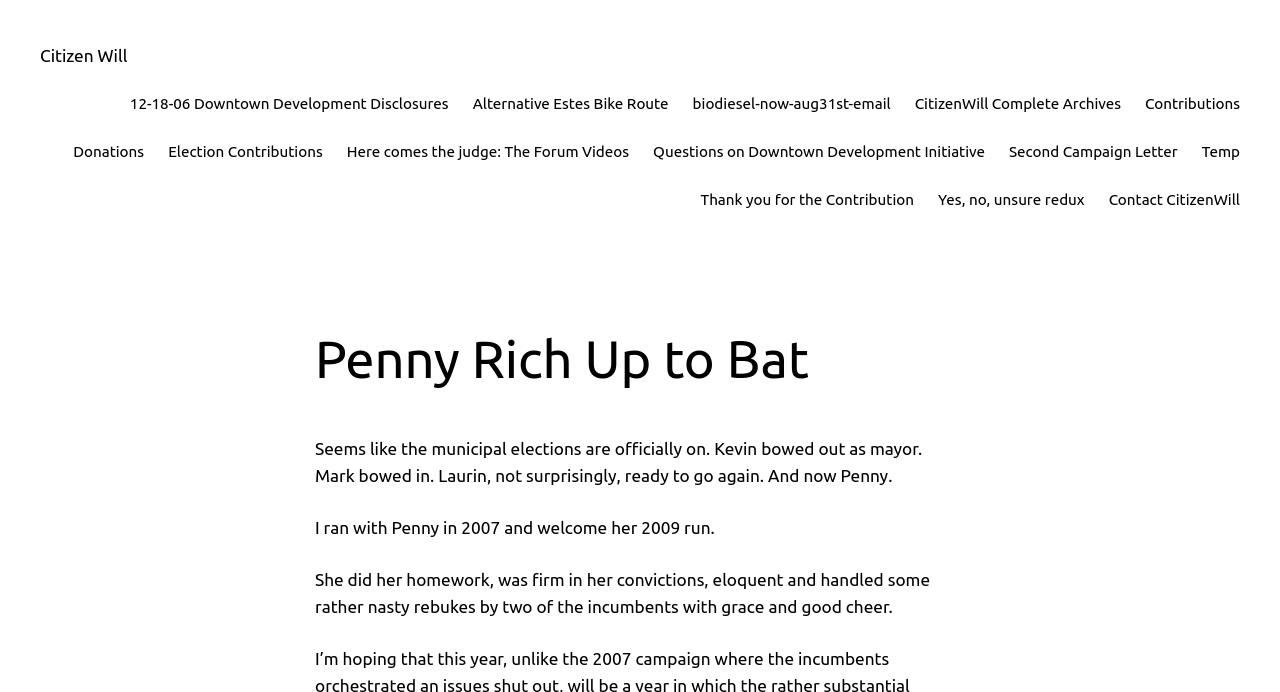Please locate the bounding box coordinates of the element that should be clicked to complete the given instruction: "Click on the 'Citizen Will' link".

[0.031, 0.066, 0.099, 0.093]